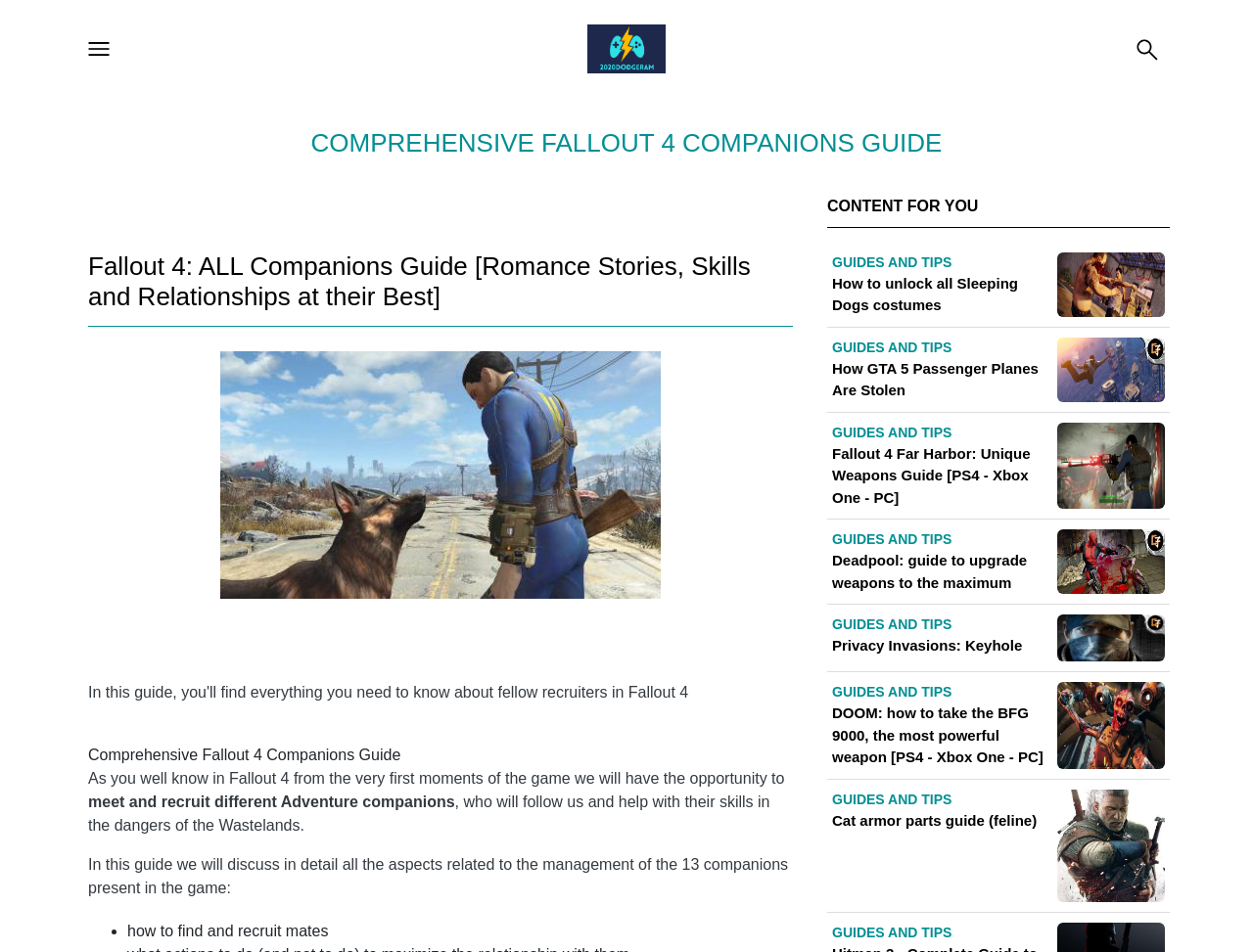Point out the bounding box coordinates of the section to click in order to follow this instruction: "View the 'COMPREHENSIVE FALLOUT 4 COMPANIONS GUIDE' heading".

[0.082, 0.135, 0.918, 0.167]